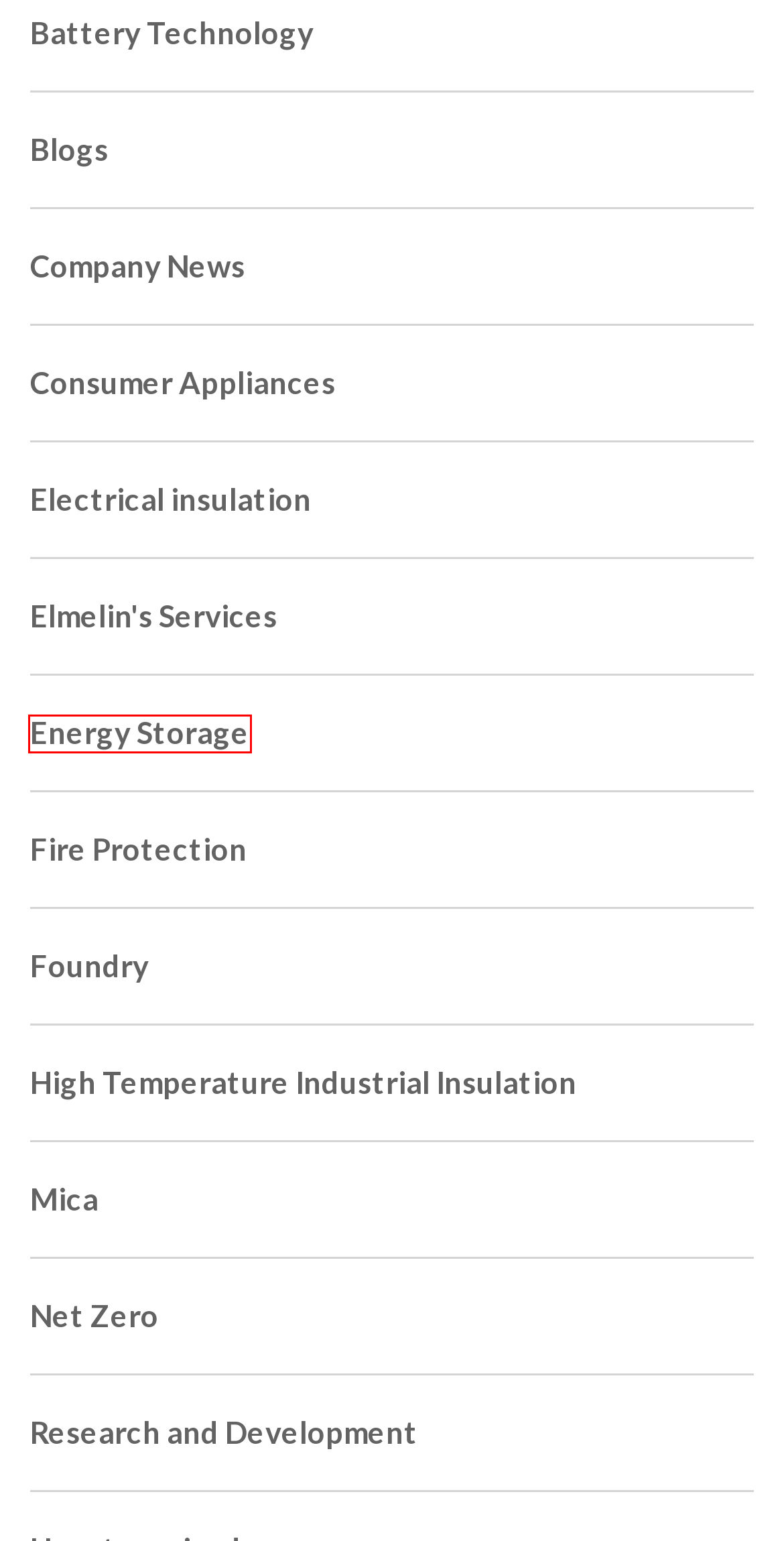Look at the screenshot of a webpage where a red rectangle bounding box is present. Choose the webpage description that best describes the new webpage after clicking the element inside the red bounding box. Here are the candidates:
A. Blogs Archives - Elmelin Ltd
B. Electrical insulation Archives - Elmelin Ltd
C. Energy Storage Archives - Elmelin Ltd
D. Company News Archives - Elmelin Ltd
E. High Temperature Industrial Insulation Archives - Elmelin Ltd
F. Fire Protection Archives - Elmelin Ltd
G. Foundry Archives - Elmelin Ltd
H. Net Zero Archives - Elmelin Ltd

C